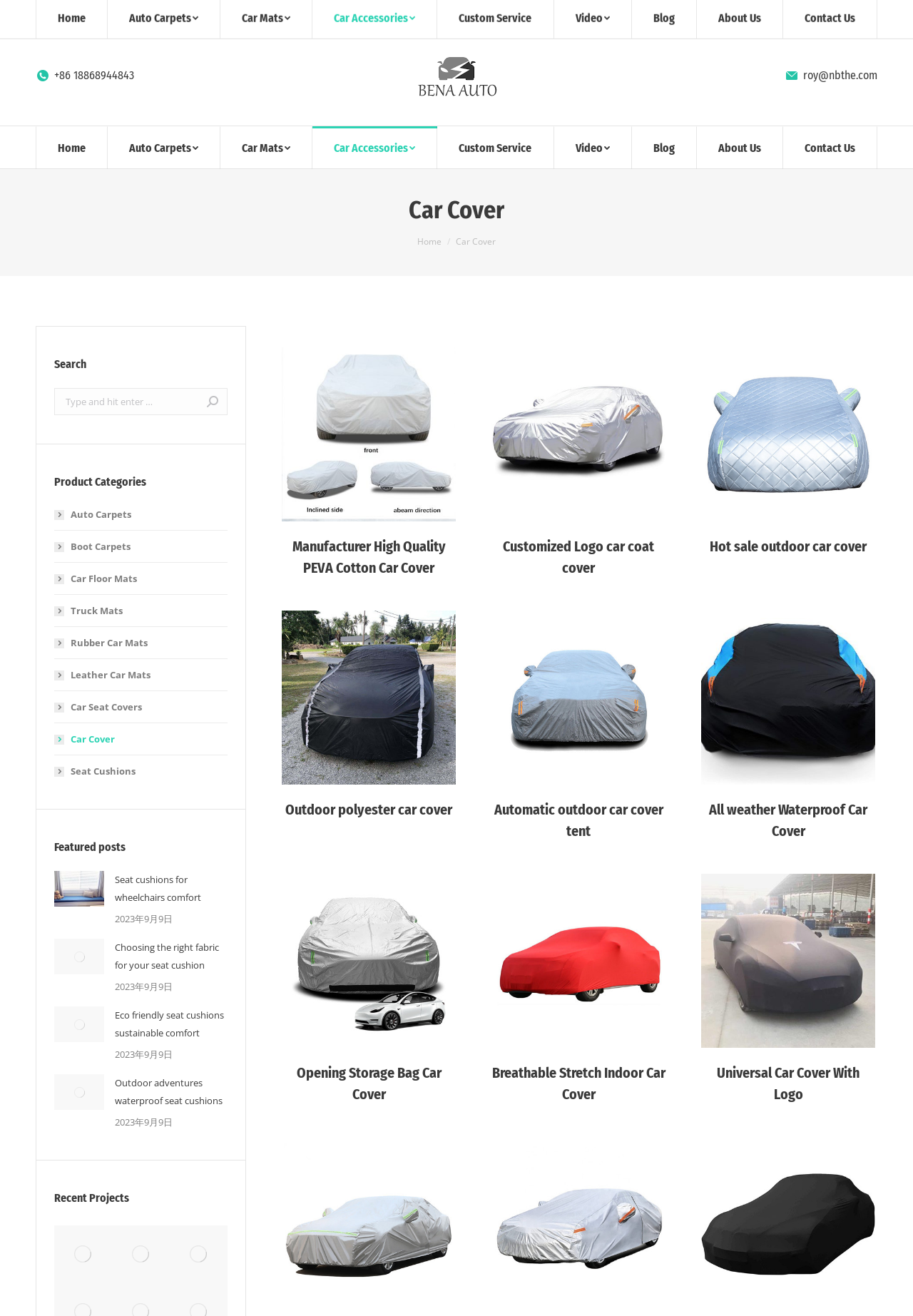What is the purpose of the search bar at the top of the webpage?
Examine the screenshot and reply with a single word or phrase.

To search for products